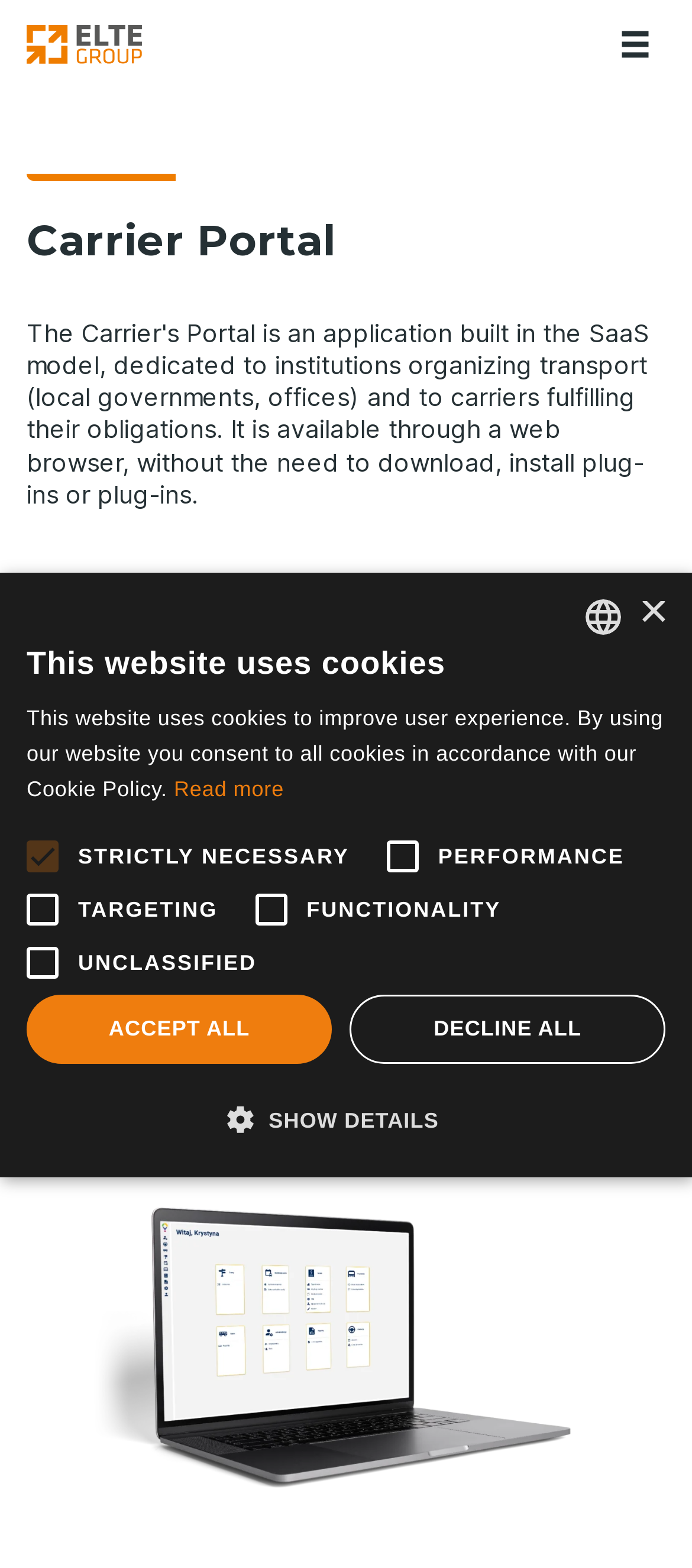Pinpoint the bounding box coordinates of the area that must be clicked to complete this instruction: "Click the Open/Close Menu button".

[0.872, 0.008, 0.962, 0.048]